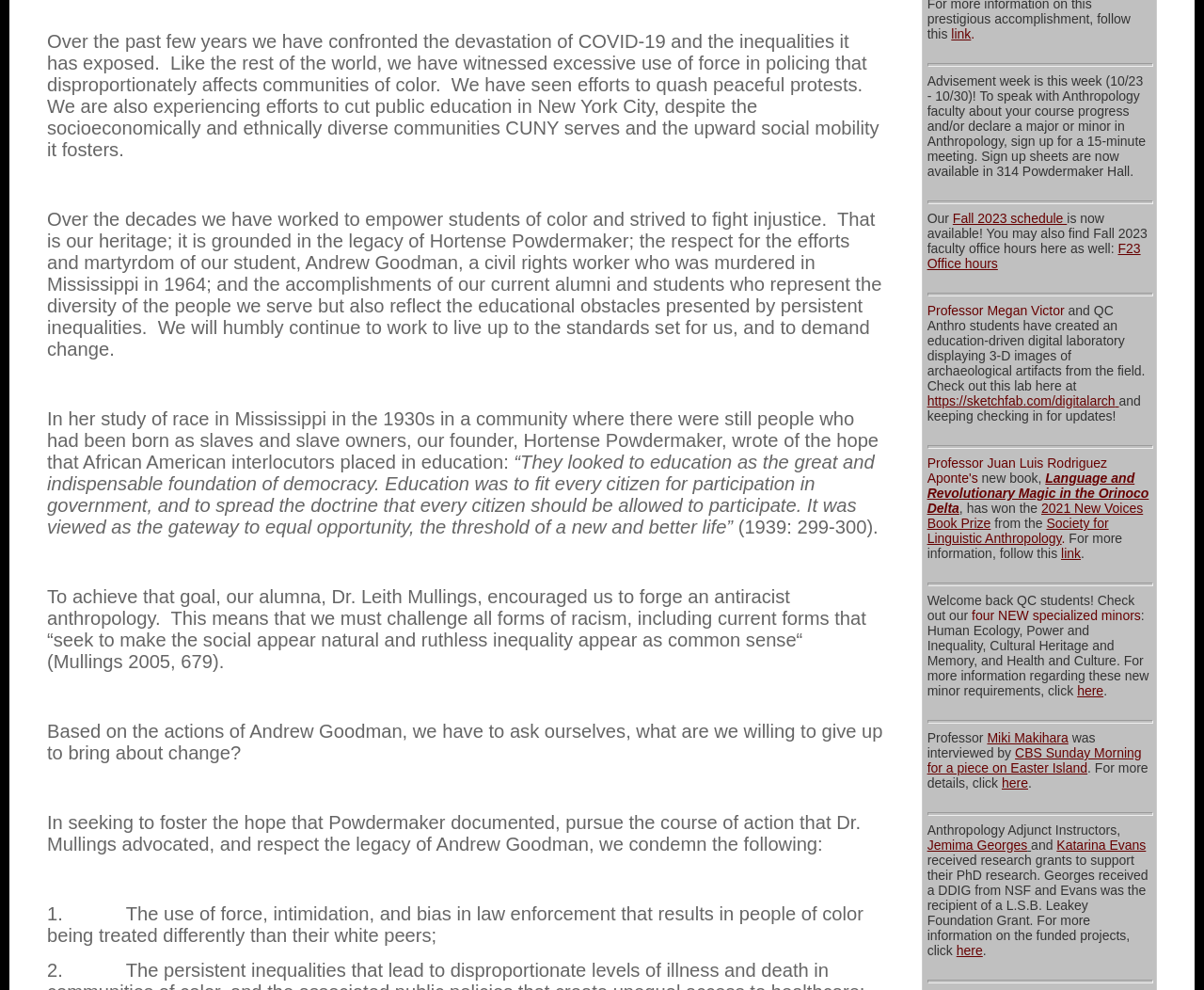From the element description What is Bitcoin Cash?, predict the bounding box coordinates of the UI element. The coordinates must be specified in the format (top-left x, top-left y, bottom-right x, bottom-right y) and should be within the 0 to 1 range.

None